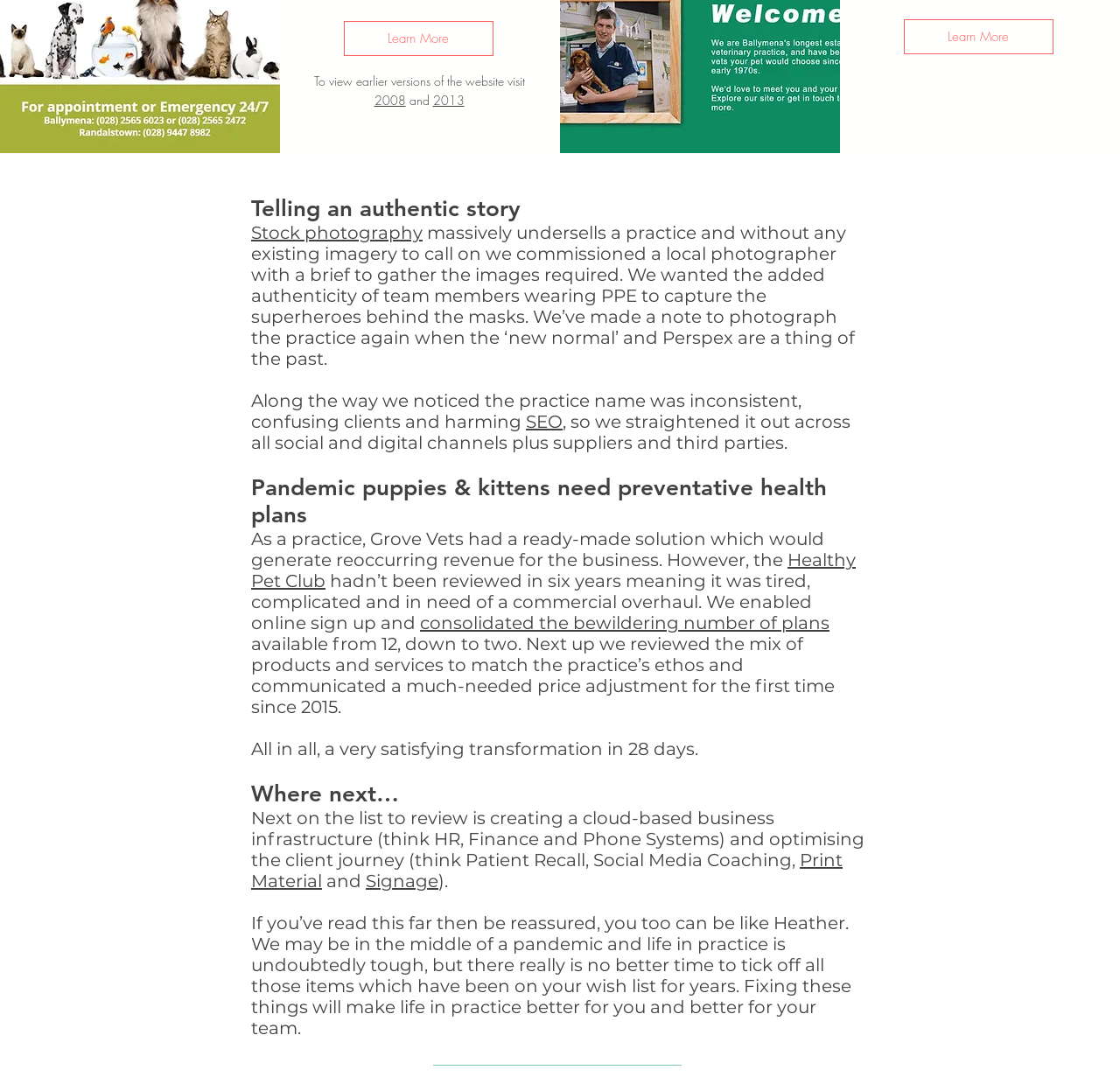Can you find the bounding box coordinates for the element that needs to be clicked to execute this instruction: "Learn about SEO"? The coordinates should be given as four float numbers between 0 and 1, i.e., [left, top, right, bottom].

[0.47, 0.379, 0.502, 0.399]